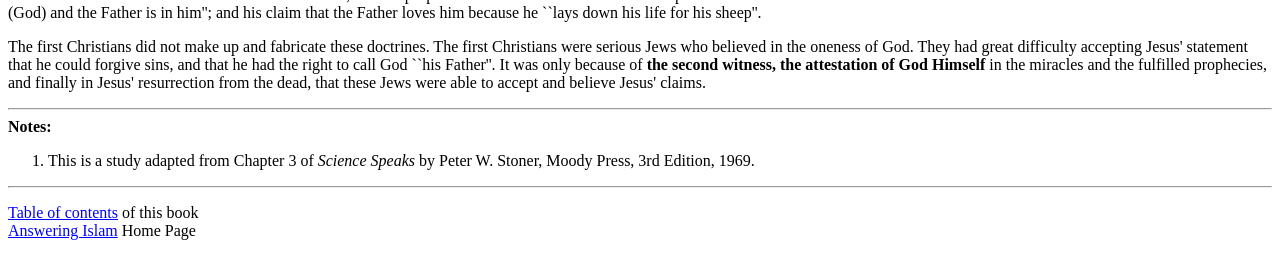Given the element description "Table of contents" in the screenshot, predict the bounding box coordinates of that UI element.

[0.006, 0.796, 0.092, 0.863]